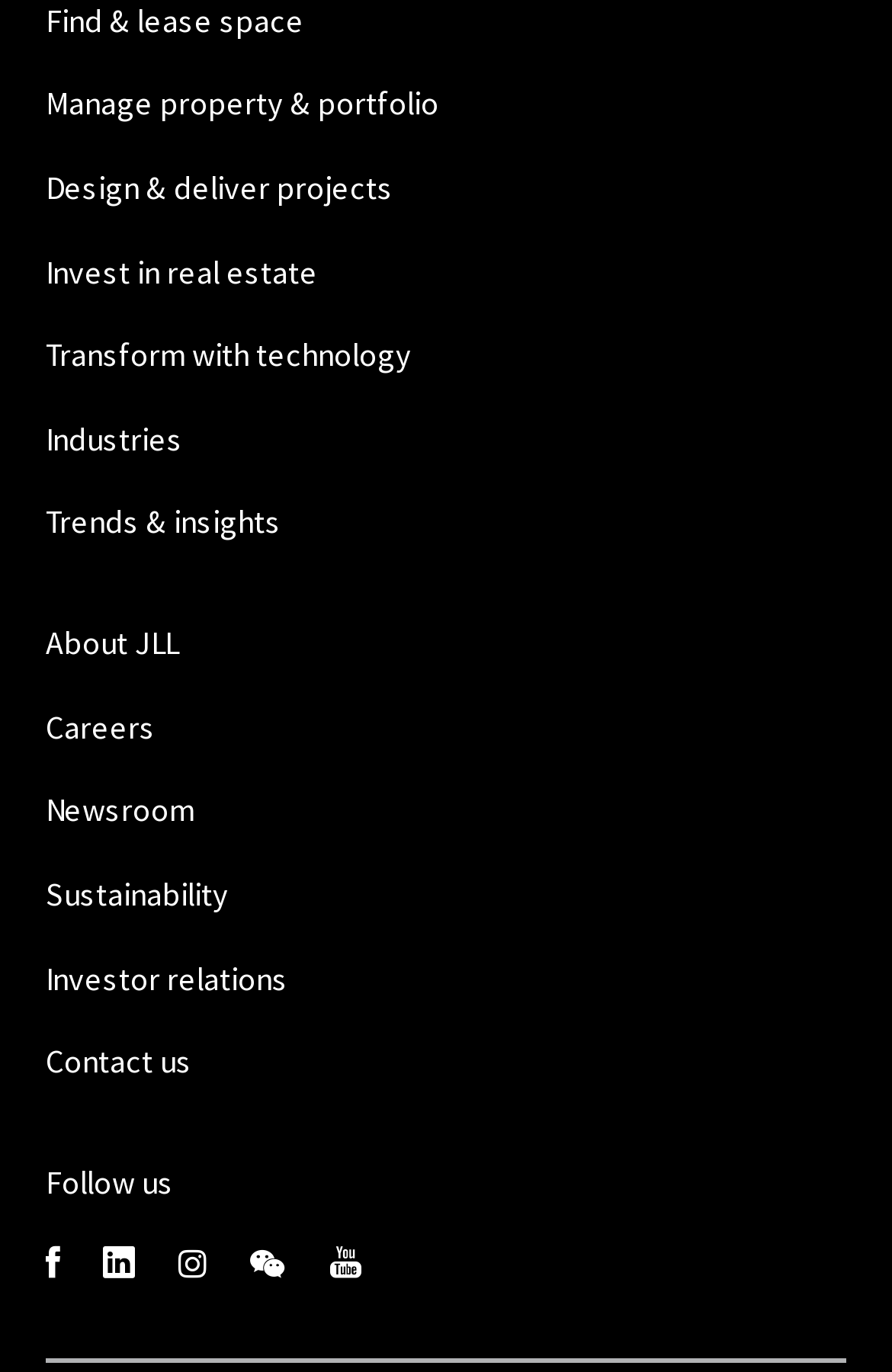Give a one-word or phrase response to the following question: What is the last link in the main navigation menu?

Contact us